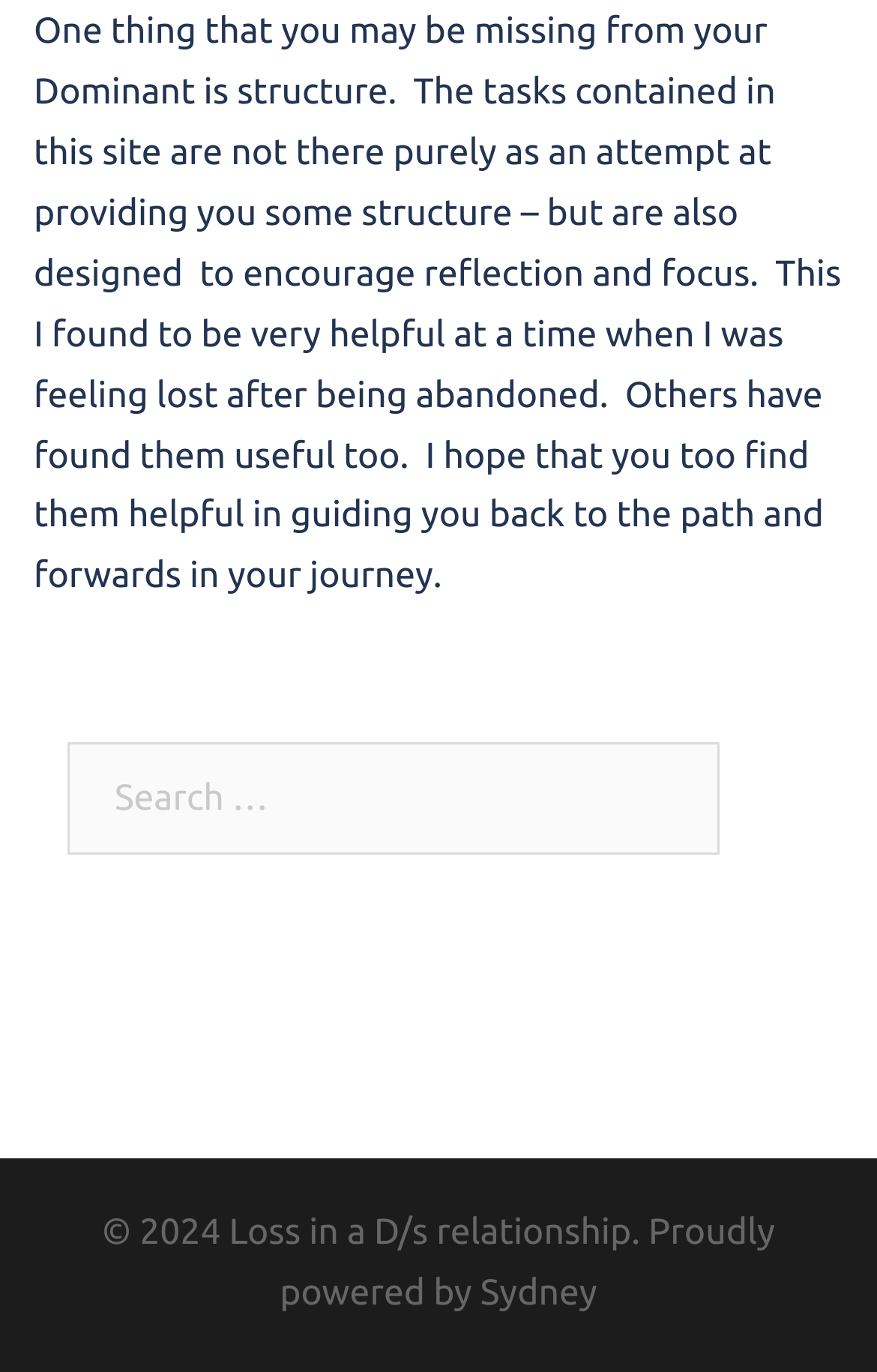Given the description of a UI element: "Sydney", identify the bounding box coordinates of the matching element in the webpage screenshot.

[0.548, 0.928, 0.681, 0.958]